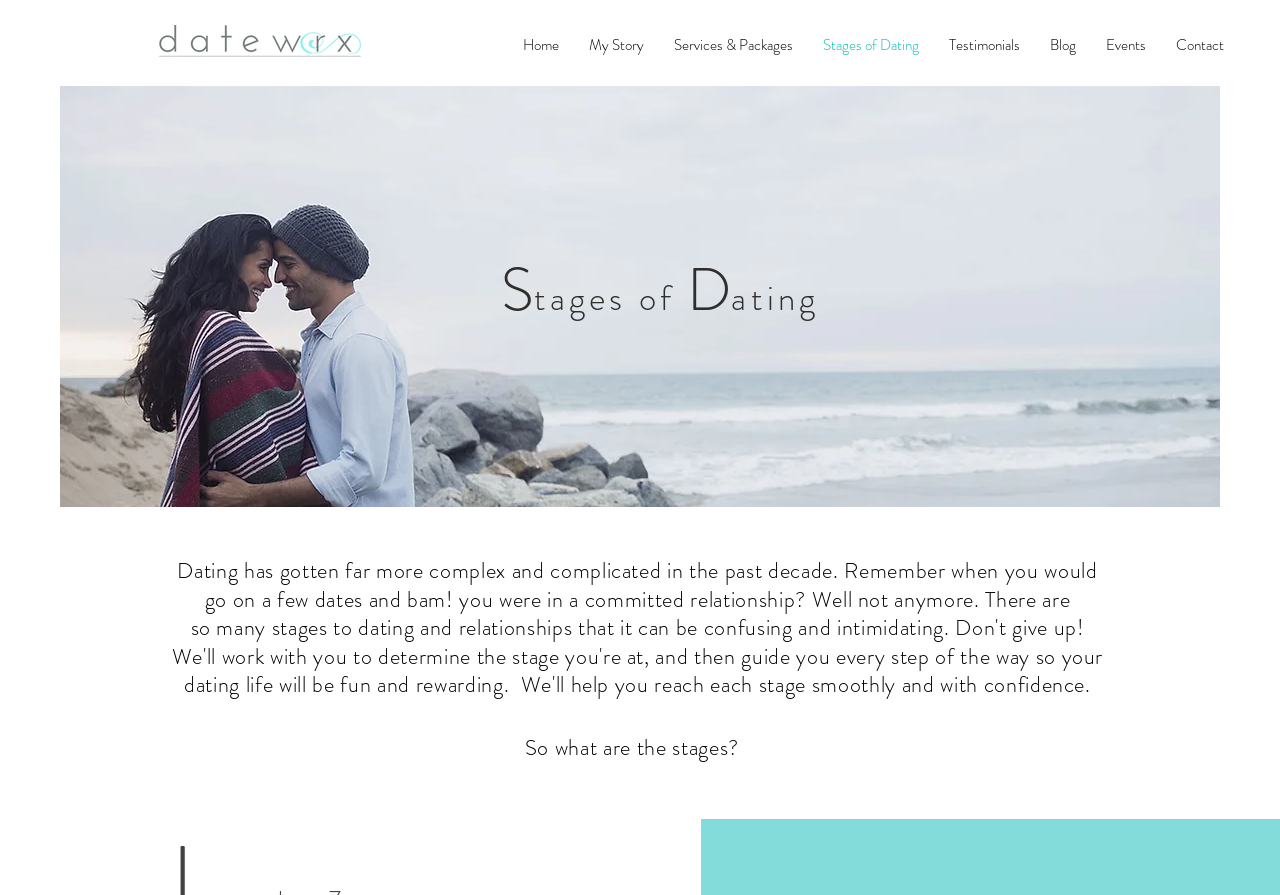Identify the bounding box coordinates for the UI element described as: "Services & Packages". The coordinates should be provided as four floats between 0 and 1: [left, top, right, bottom].

[0.515, 0.015, 0.631, 0.086]